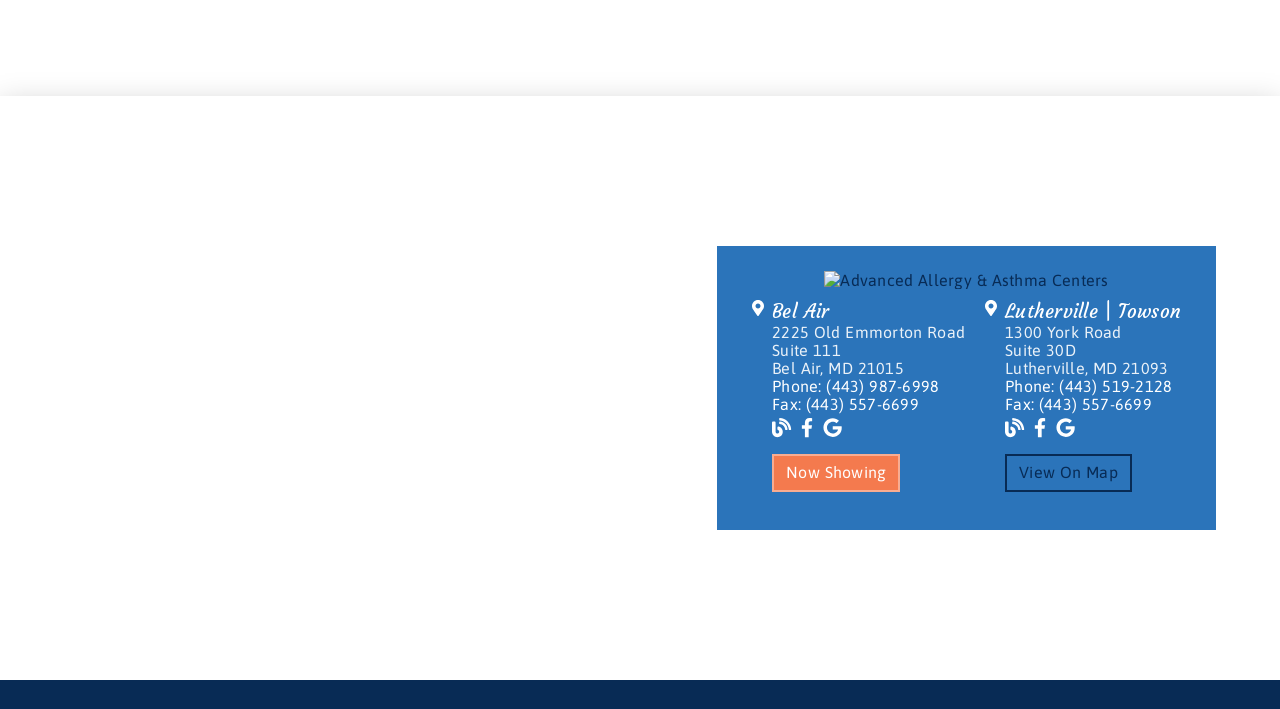How many locations are listed?
Please provide a comprehensive answer based on the visual information in the image.

There are two separate sections on the webpage, one for Bel Air and another for Lutherville | Towson, indicating two different locations.